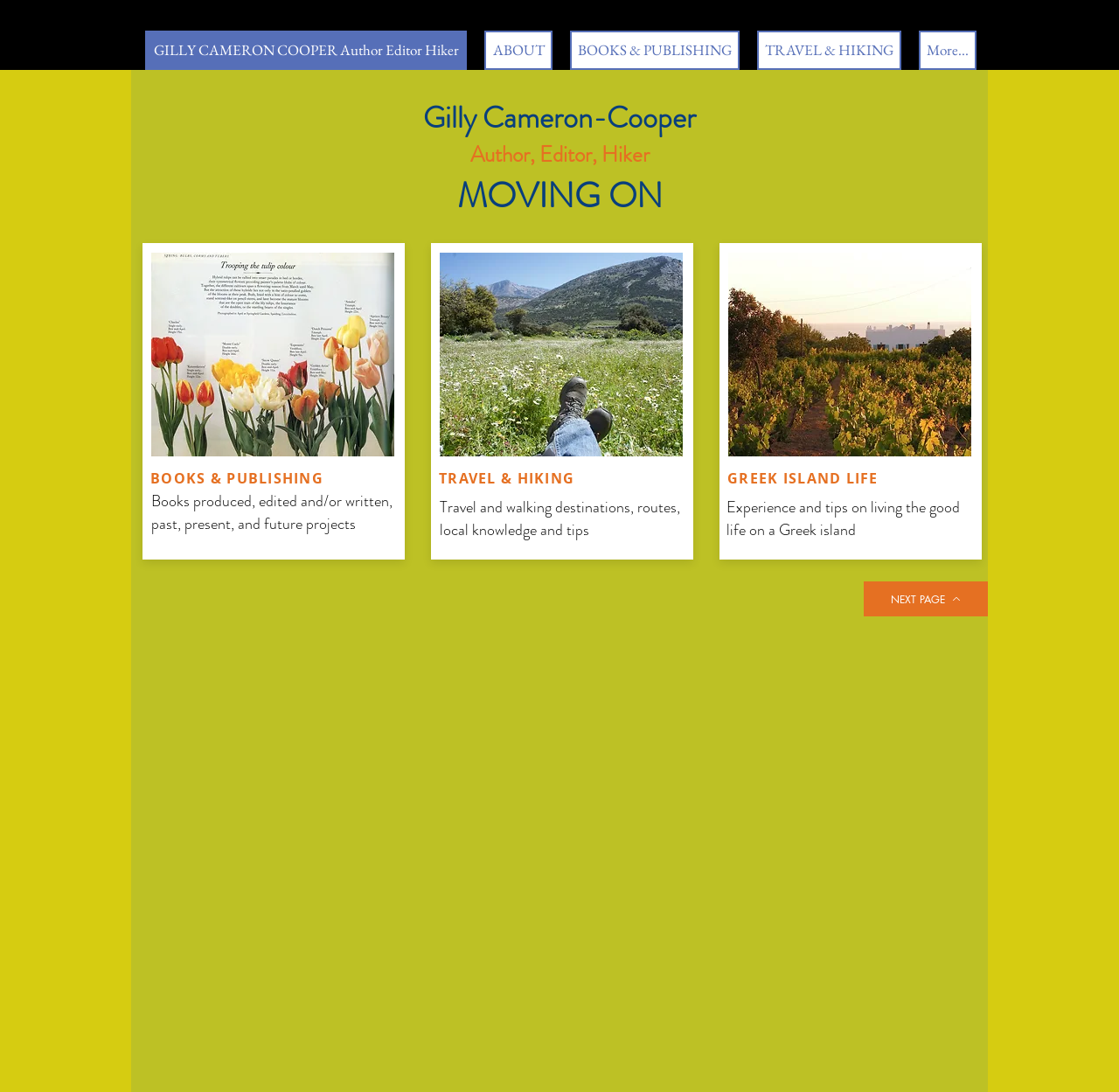Determine the bounding box coordinates of the UI element described below. Use the format (top-left x, top-left y, bottom-right x, bottom-right y) with floating point numbers between 0 and 1: NEXT PAGE

[0.772, 0.532, 0.883, 0.564]